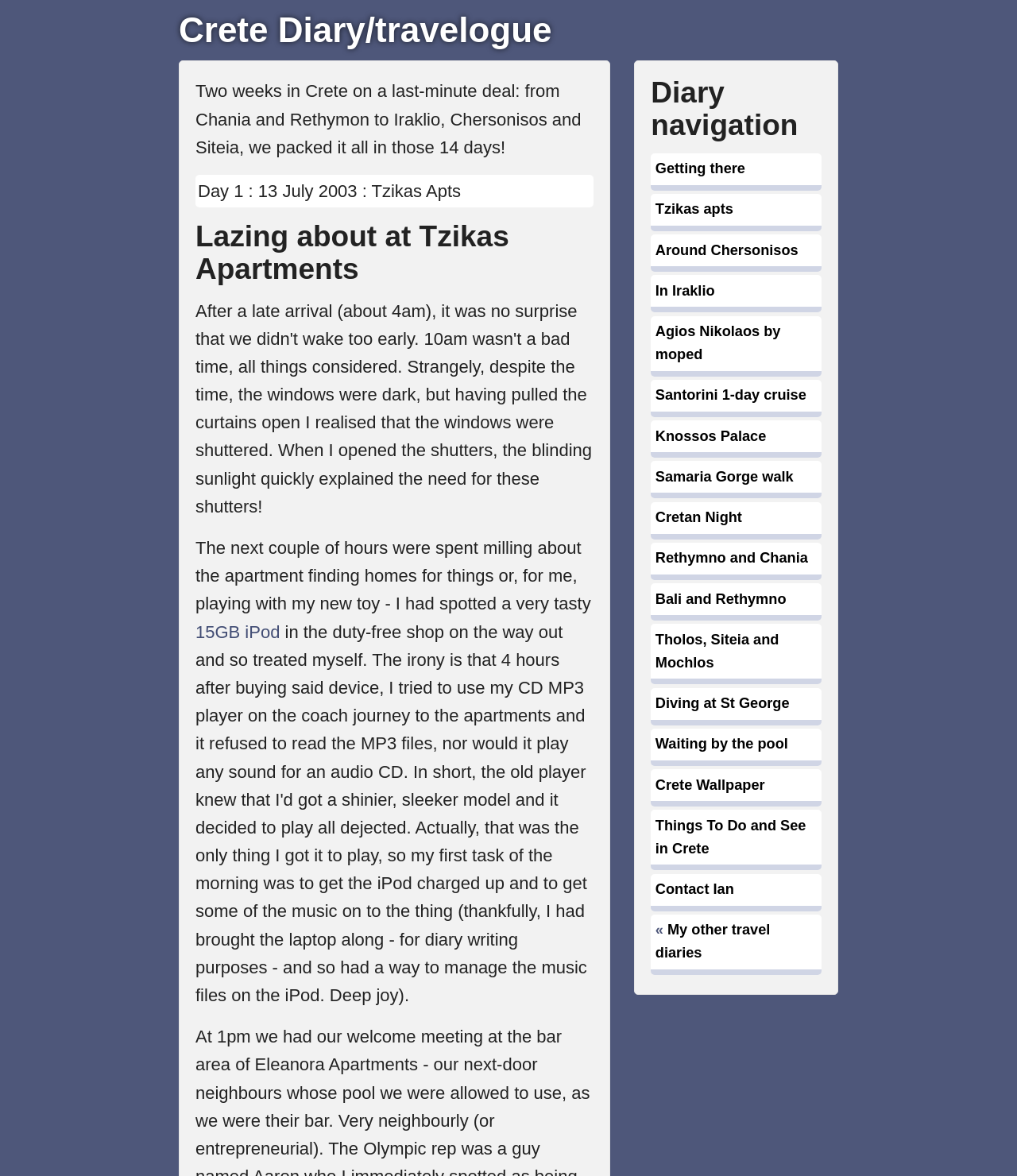Determine the bounding box coordinates in the format (top-left x, top-left y, bottom-right x, bottom-right y). Ensure all values are floating point numbers between 0 and 1. Identify the bounding box of the UI element described by: Santorini 1-day cruise

[0.64, 0.323, 0.808, 0.355]